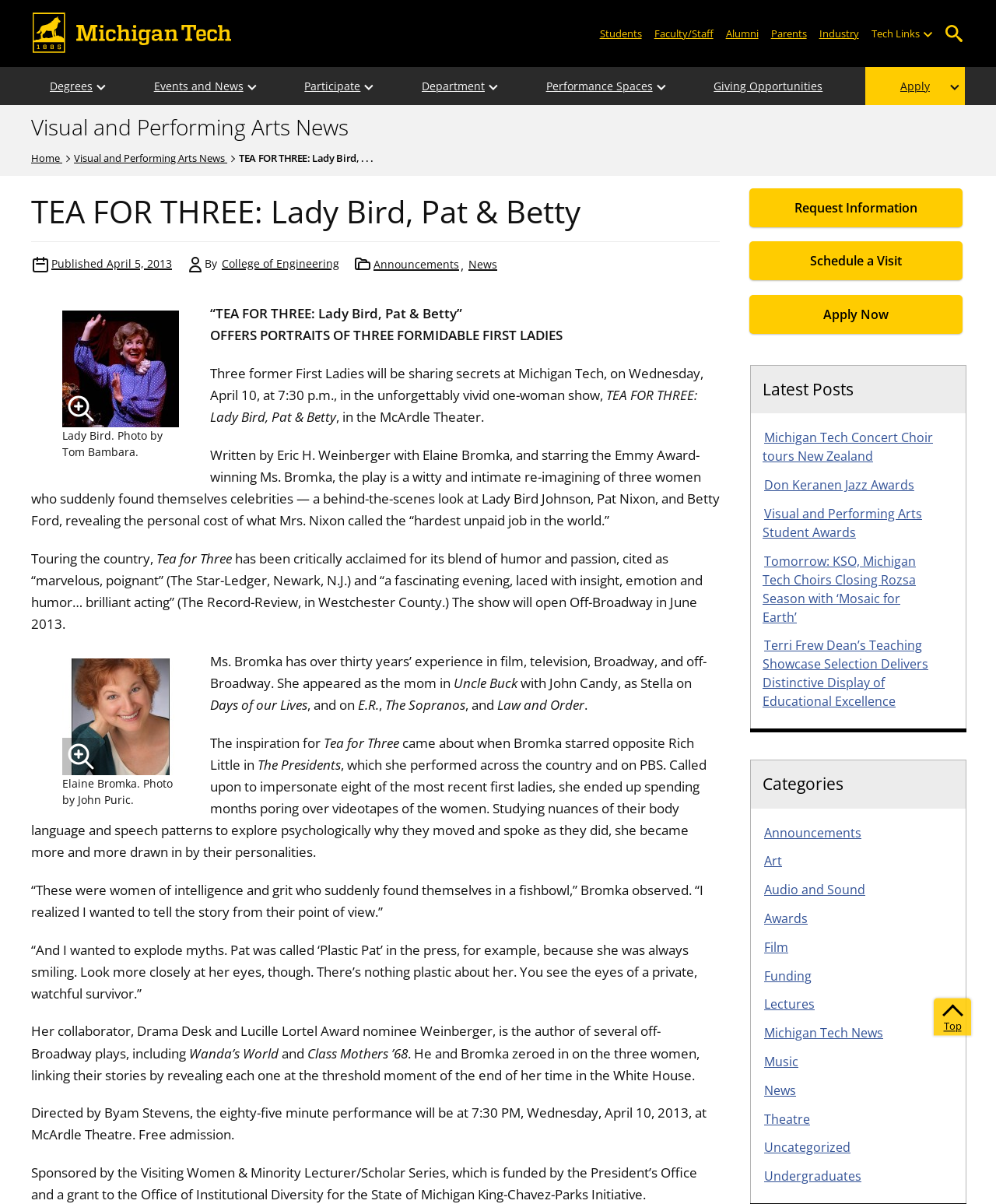Find the bounding box coordinates of the clickable area required to complete the following action: "View the 'Visual and Performing Arts News'".

[0.031, 0.095, 0.35, 0.117]